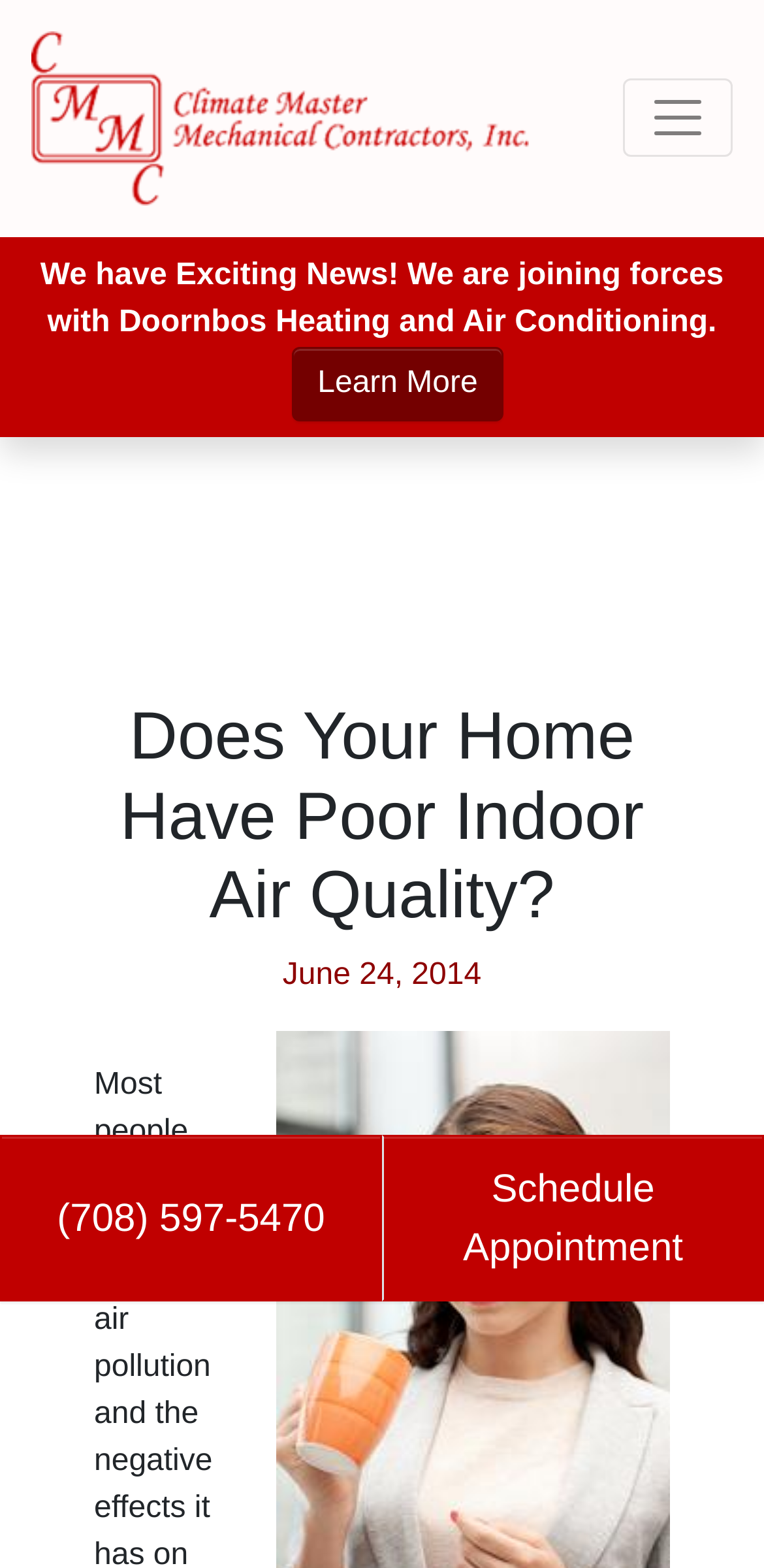What is the company name in the top-left corner?
Ensure your answer is thorough and detailed.

By looking at the top-left corner of the webpage, I see an image and a link with the same text, which is 'Climate Master Mechanical Contractors, Inc'. This is likely the company name.